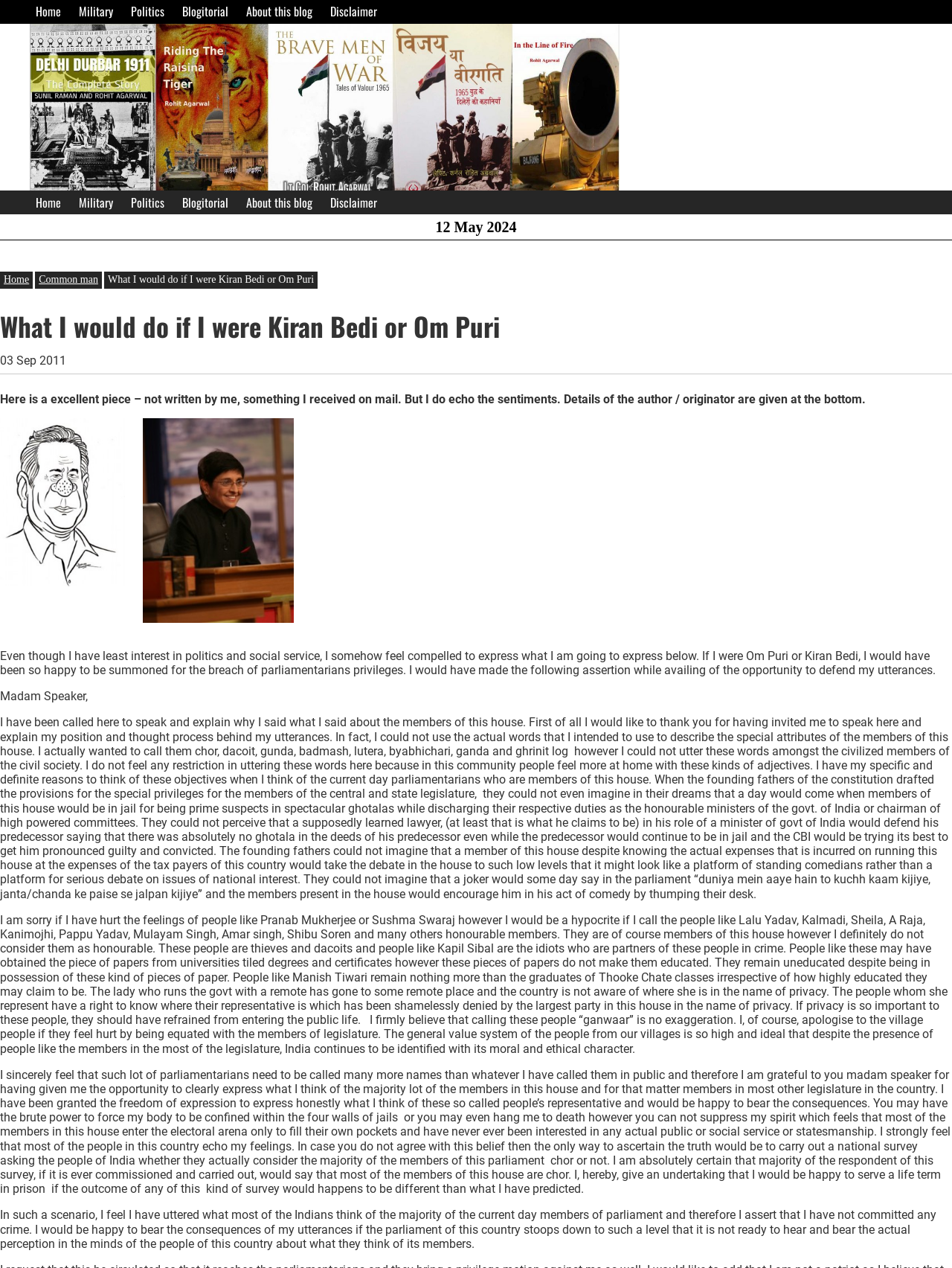Answer the question with a brief word or phrase:
What is the author's opinion about the members of parliament?

They are thieves and dacoits